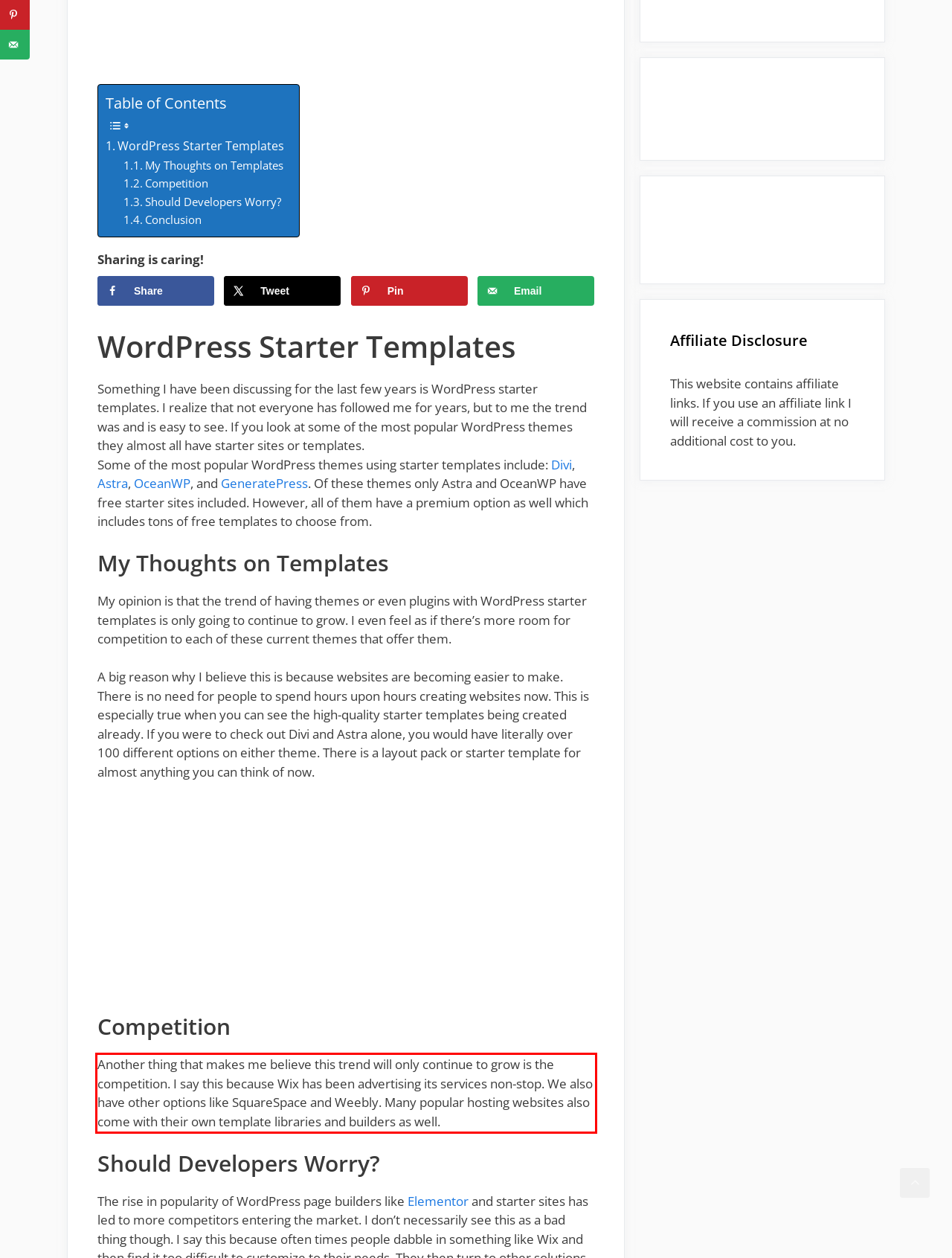Examine the screenshot of the webpage, locate the red bounding box, and perform OCR to extract the text contained within it.

Another thing that makes me believe this trend will only continue to grow is the competition. I say this because Wix has been advertising its services non-stop. We also have other options like SquareSpace and Weebly. Many popular hosting websites also come with their own template libraries and builders as well.